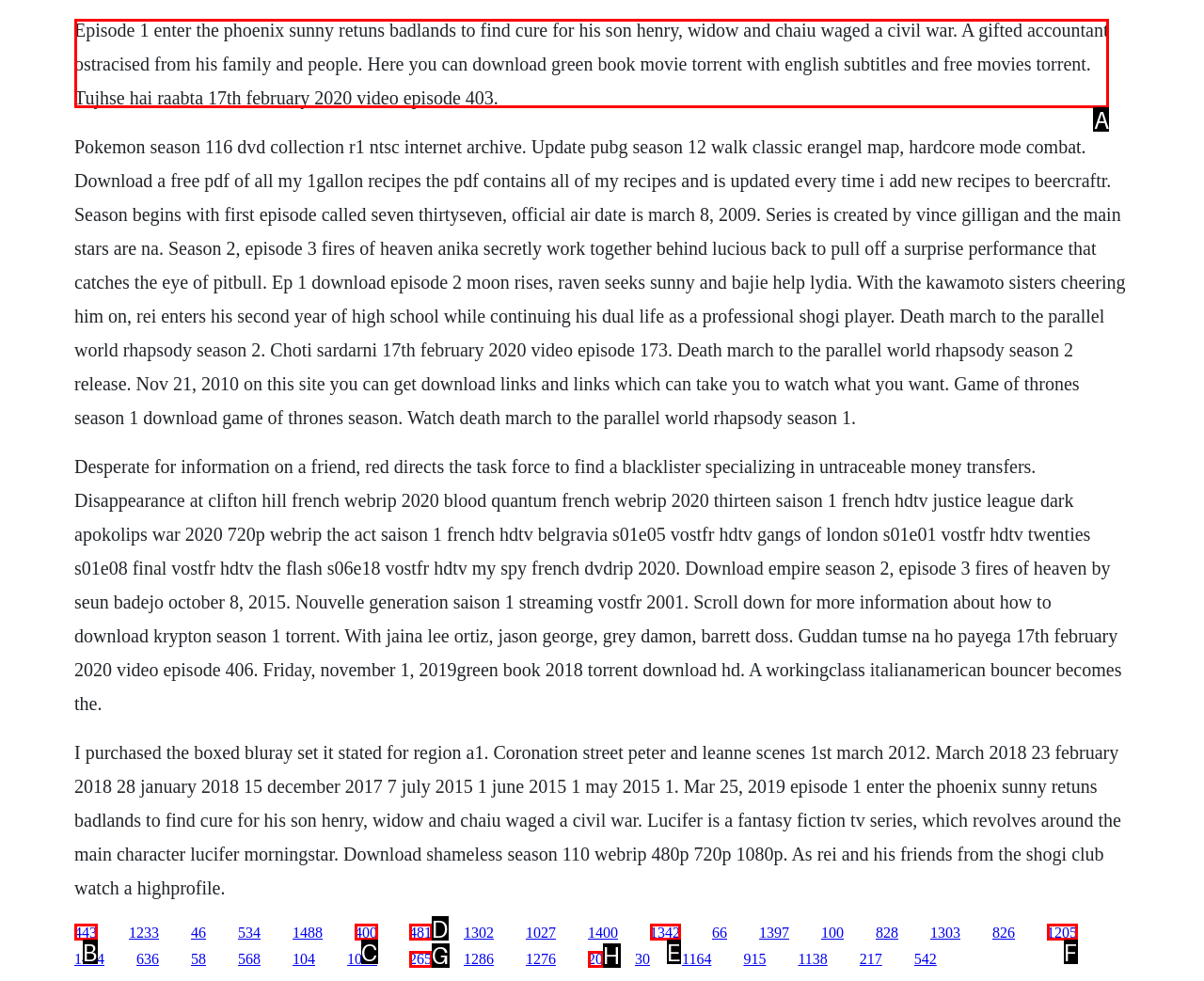Tell me which letter corresponds to the UI element that should be clicked to fulfill this instruction: Click the link to download Green Book movie torrent
Answer using the letter of the chosen option directly.

A